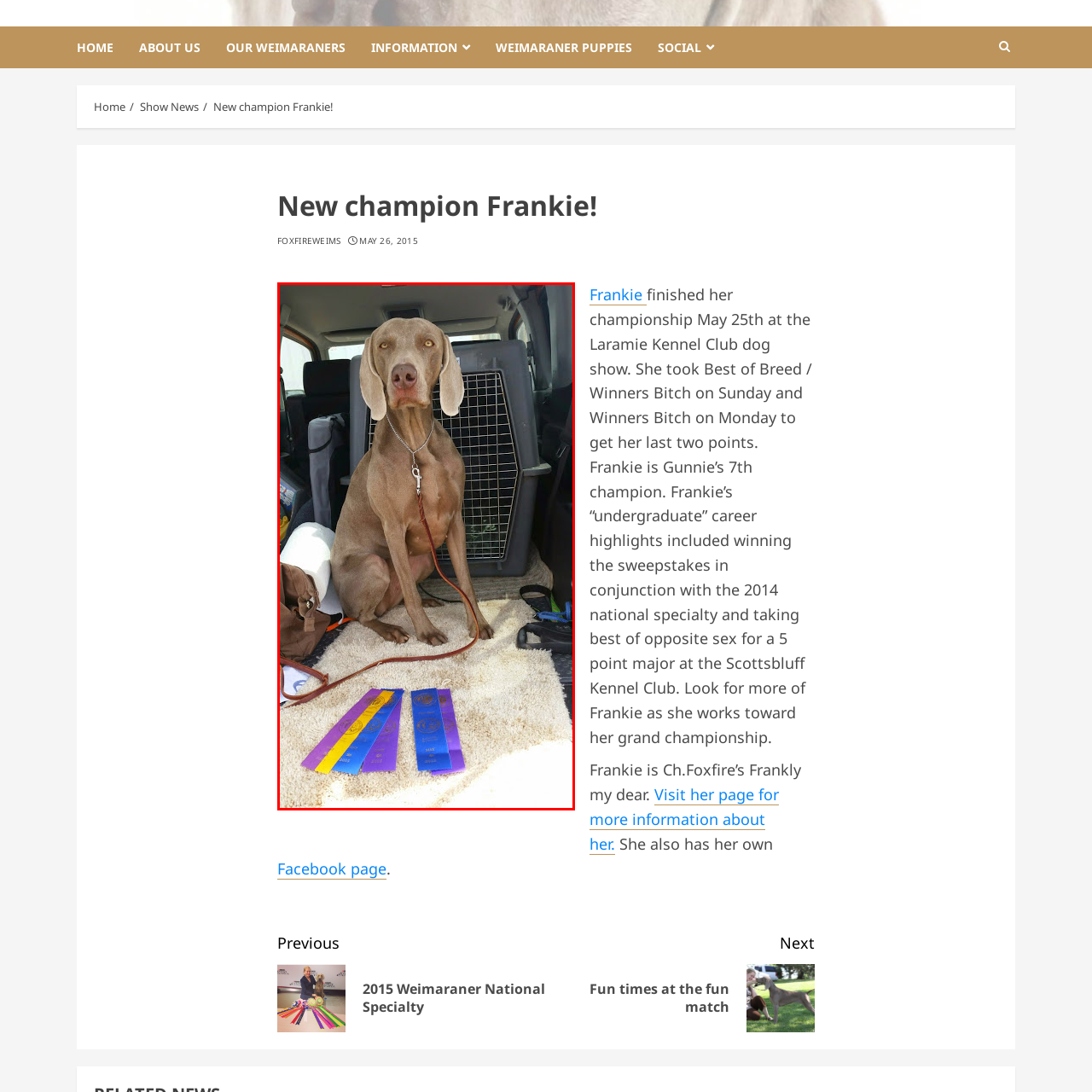Generate a detailed description of the image highlighted within the red border.

In this heartwarming image, a poised Weimaraner sits proudly in the back of a vehicle, embodying the spirit of a champion. The dog's sleek, silver-gray coat shines under the light, and its attentive gaze reflects a sense of accomplishment. The Weimaraner is adorned with a collar and a leash, enhancing its noble appearance. 

In front of the dog lies a soft, textured surface that adds comfort to the scene, contrasting with the surroundings of the car. Three colorful ribbons in shades of blue, purple, and yellow are showcased, likely earned during a recent competition, symbolizing the dog's achievements in dog shows. Behind the Weimaraner, a travel crate subtly indicates the readiness for more exciting ventures. This captivating moment beautifully captures the bond between the dog and its journey in the world of dog shows, highlighting the significant milestones along the way.